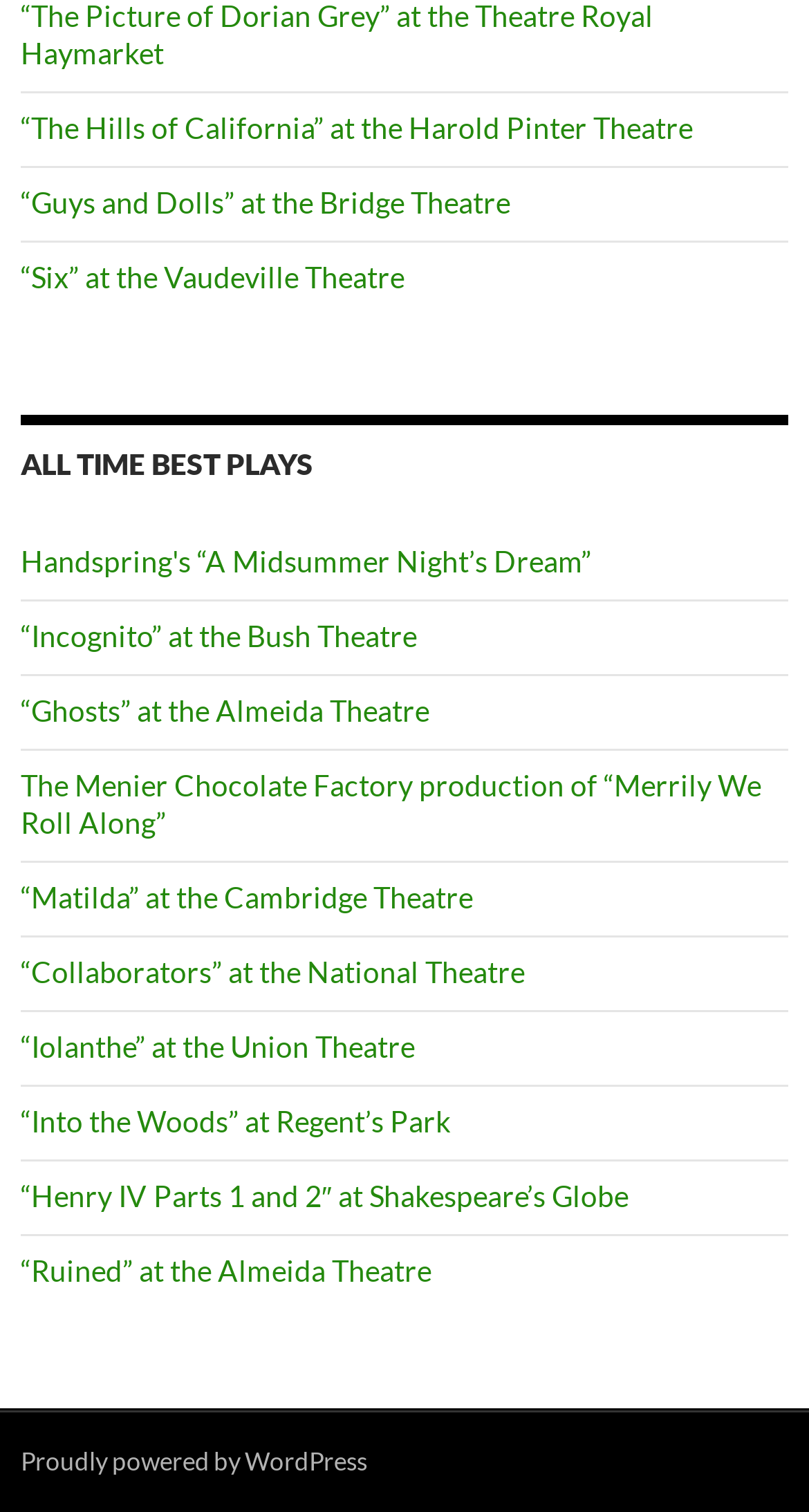What is the name of the play at the Almeida Theatre?
Offer a detailed and full explanation in response to the question.

I searched for the link that mentions the Almeida Theatre and found the play '“Ghosts” at the Almeida Theatre'.